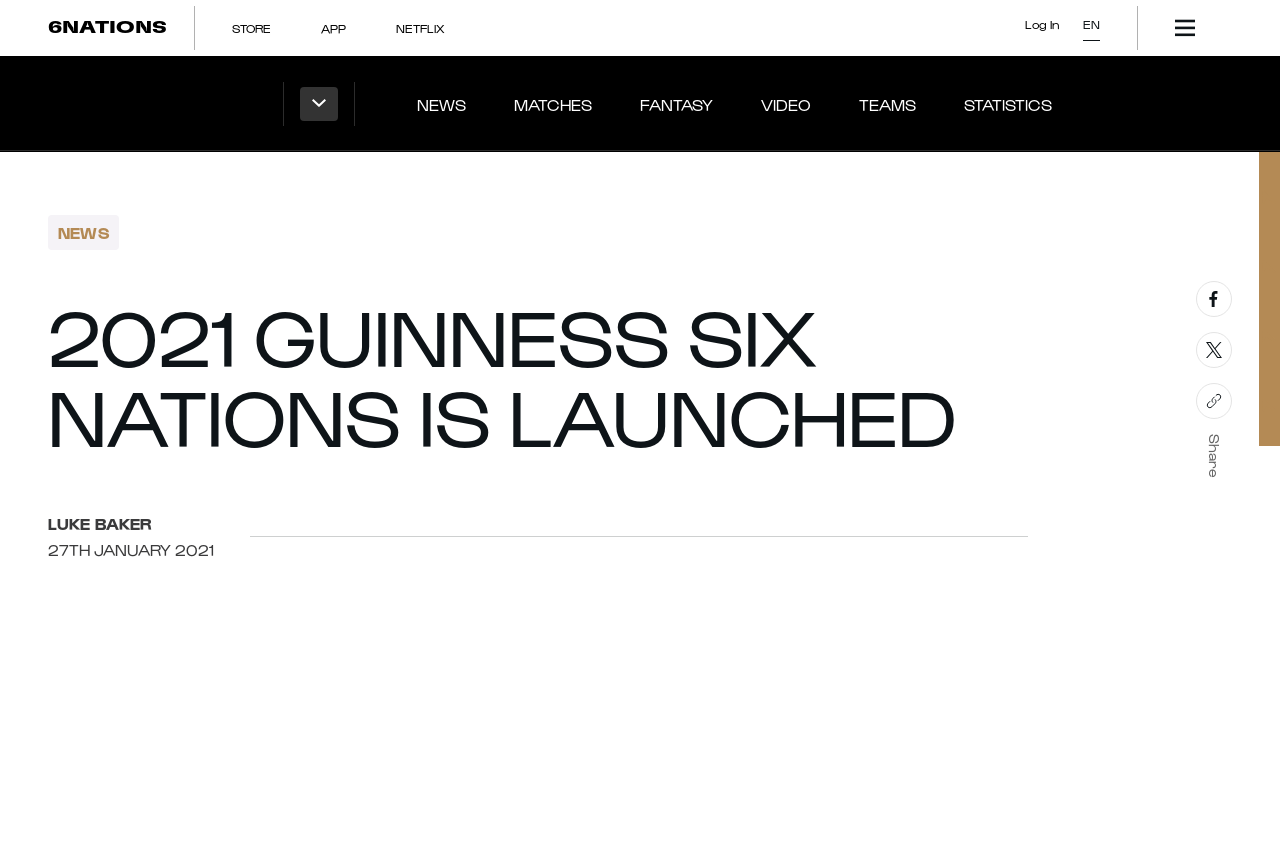Determine the bounding box coordinates of the element's region needed to click to follow the instruction: "Select the language". Provide these coordinates as four float numbers between 0 and 1, formatted as [left, top, right, bottom].

[0.846, 0.0, 0.859, 0.049]